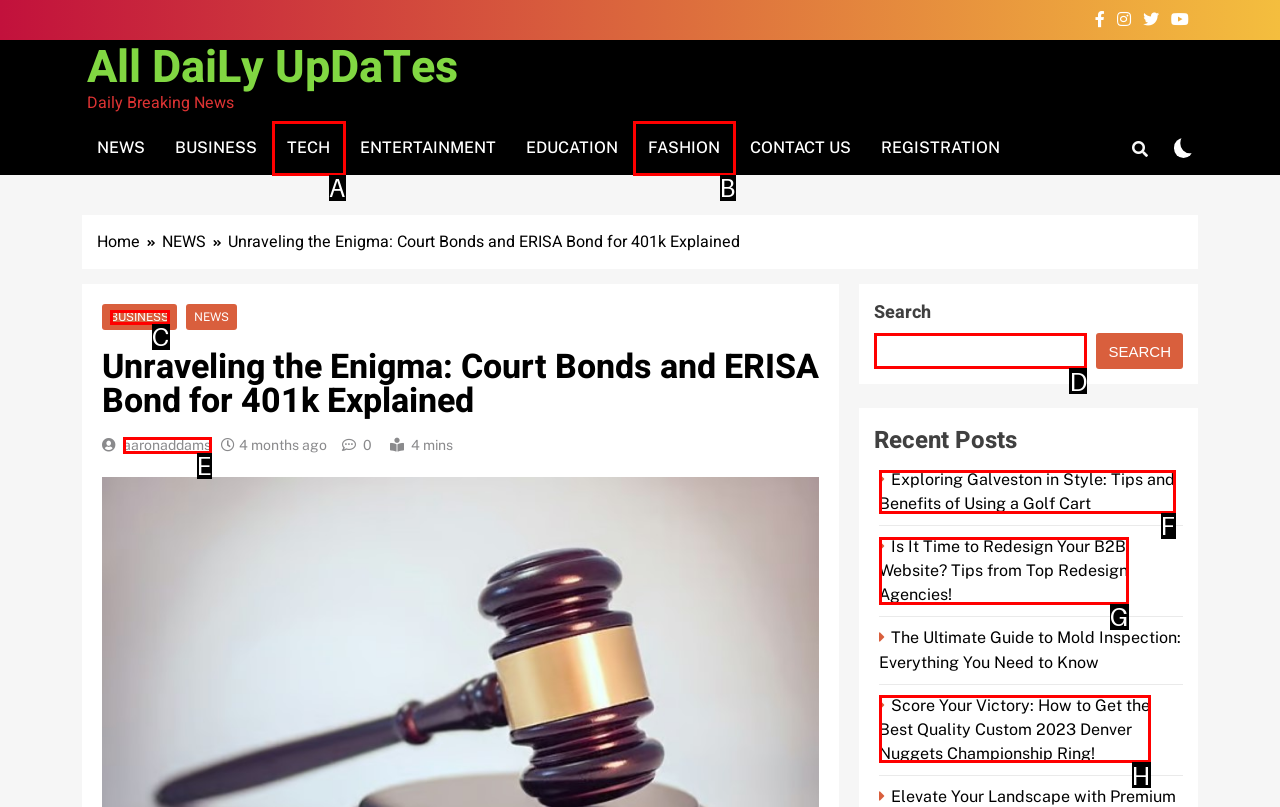Which lettered option should be clicked to achieve the task: Search for something? Choose from the given choices.

D